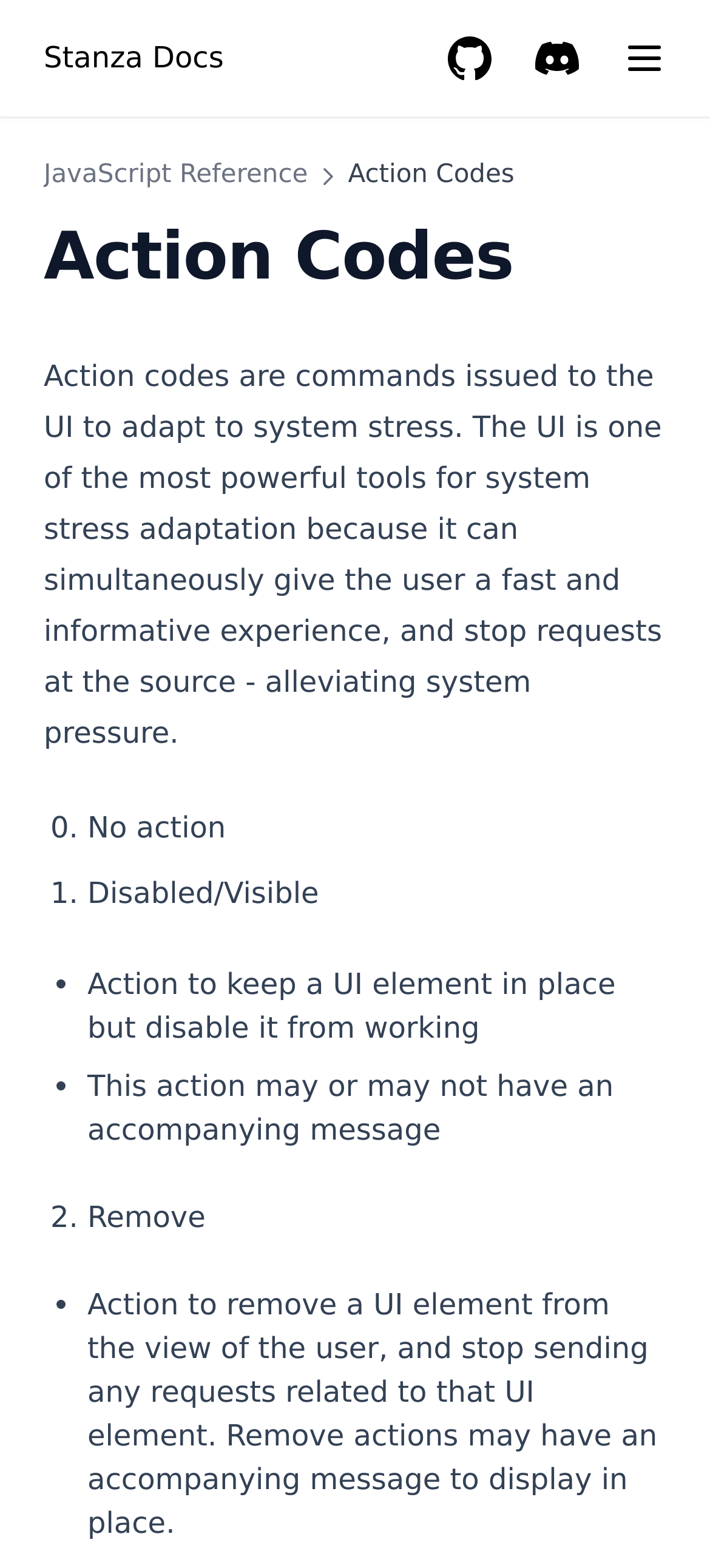Provide the bounding box coordinates for the UI element that is described as: "Action Codes".

[0.103, 0.199, 0.928, 0.237]